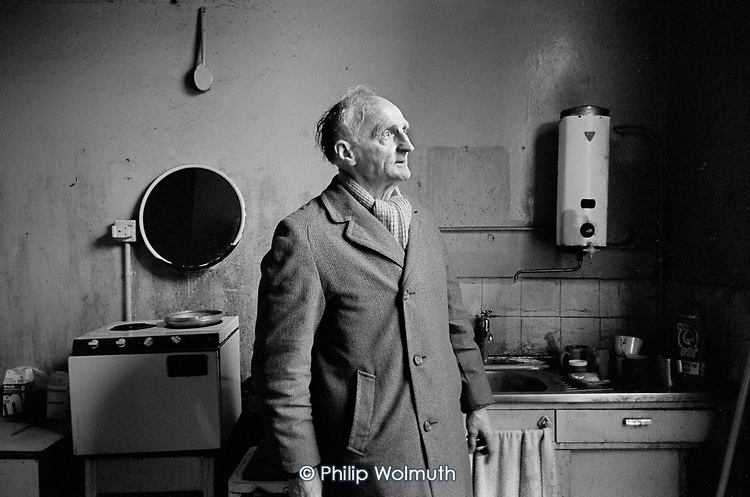Who took the photograph?
Please give a detailed and elaborate answer to the question based on the image.

The caption credits the photographer as Philip Wolmuth, indicating that he is the one who captured the poignant moment depicted in the image.